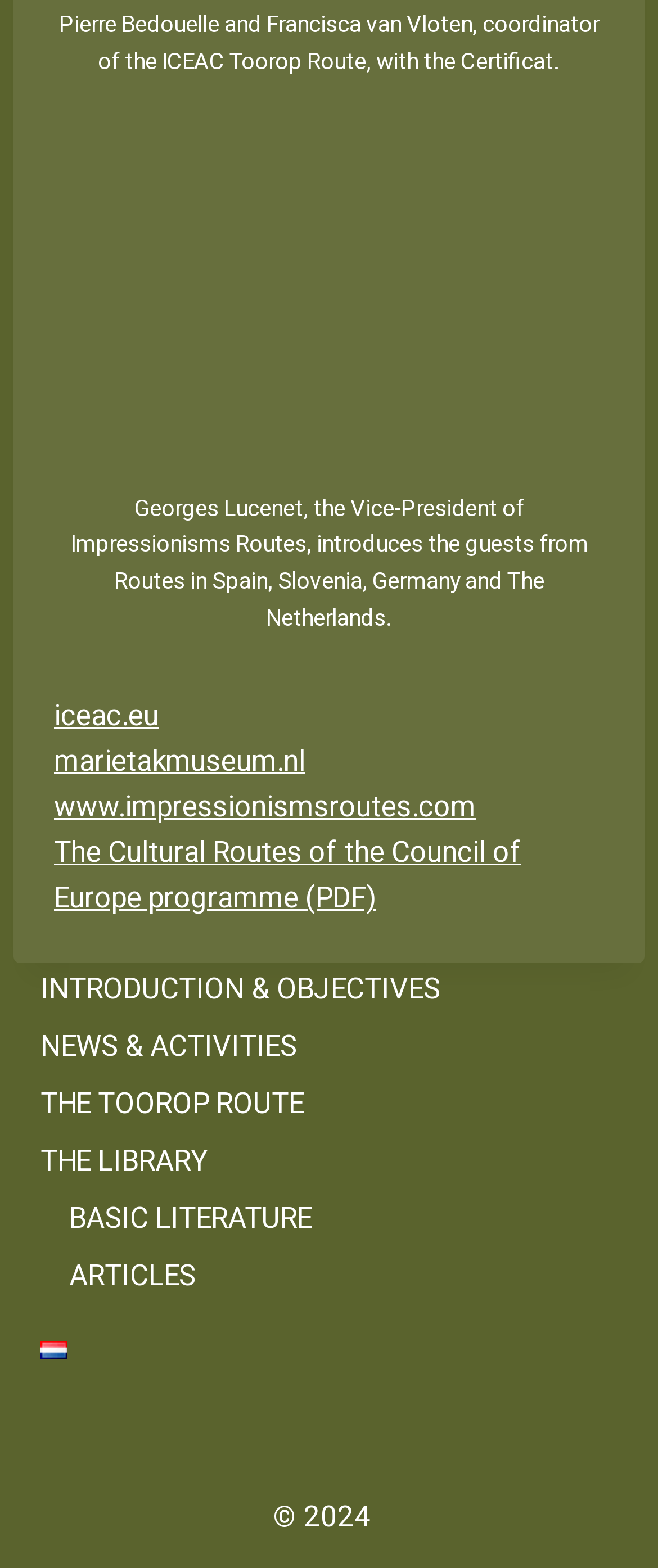Find the bounding box coordinates of the element to click in order to complete the given instruction: "Switch to Nederlands."

[0.062, 0.853, 0.938, 0.868]